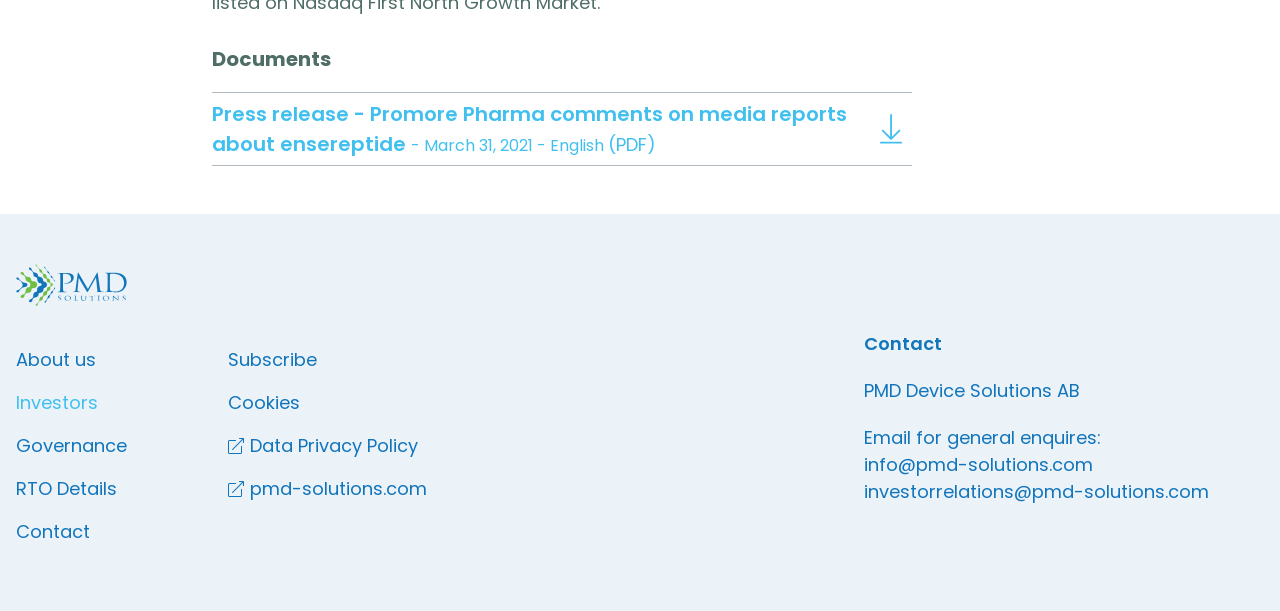Please respond in a single word or phrase: 
What is the name of the company?

PMD Device Solutions AB